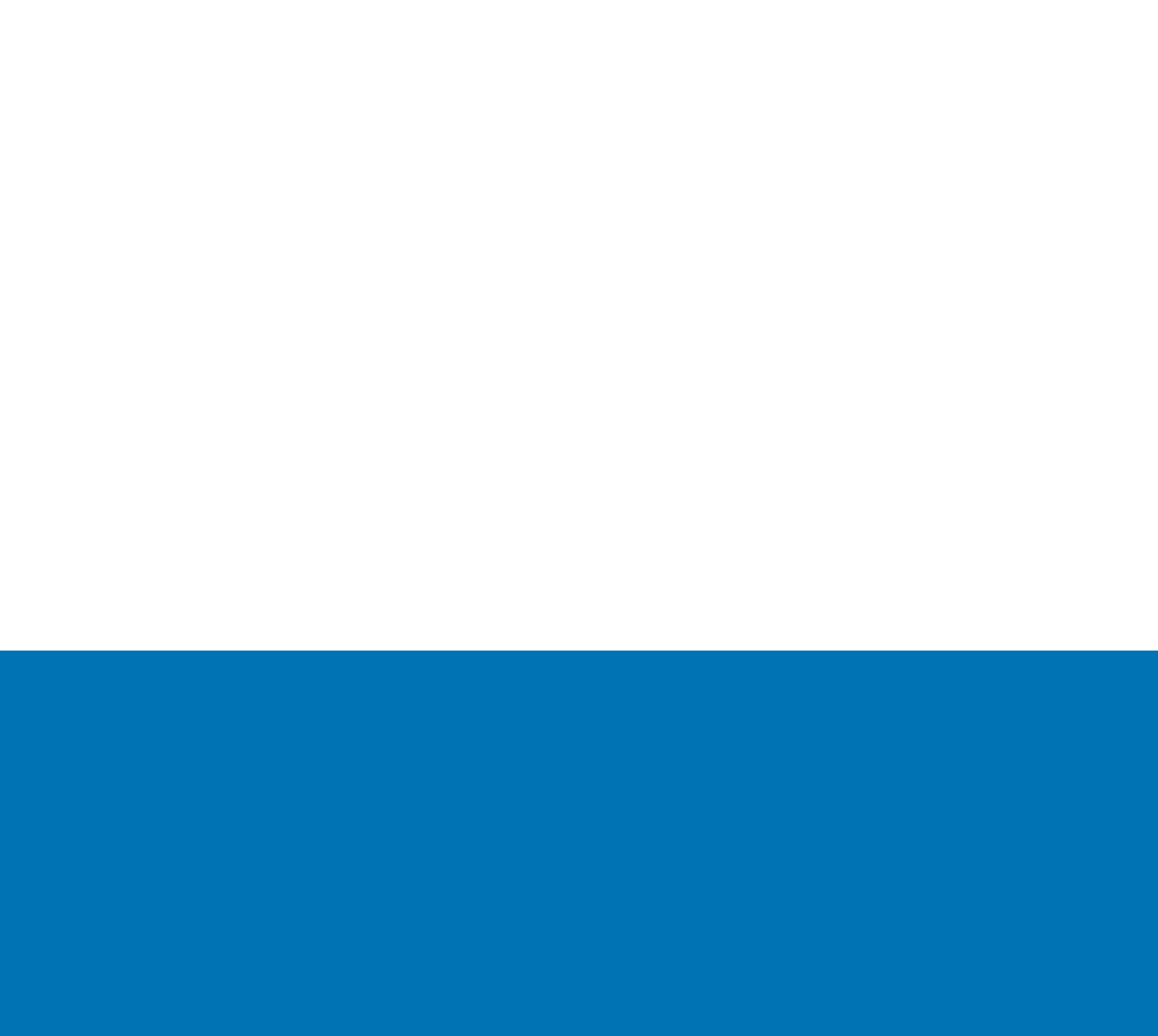Specify the bounding box coordinates for the region that must be clicked to perform the given instruction: "Click on the 'ABOUT' link".

None